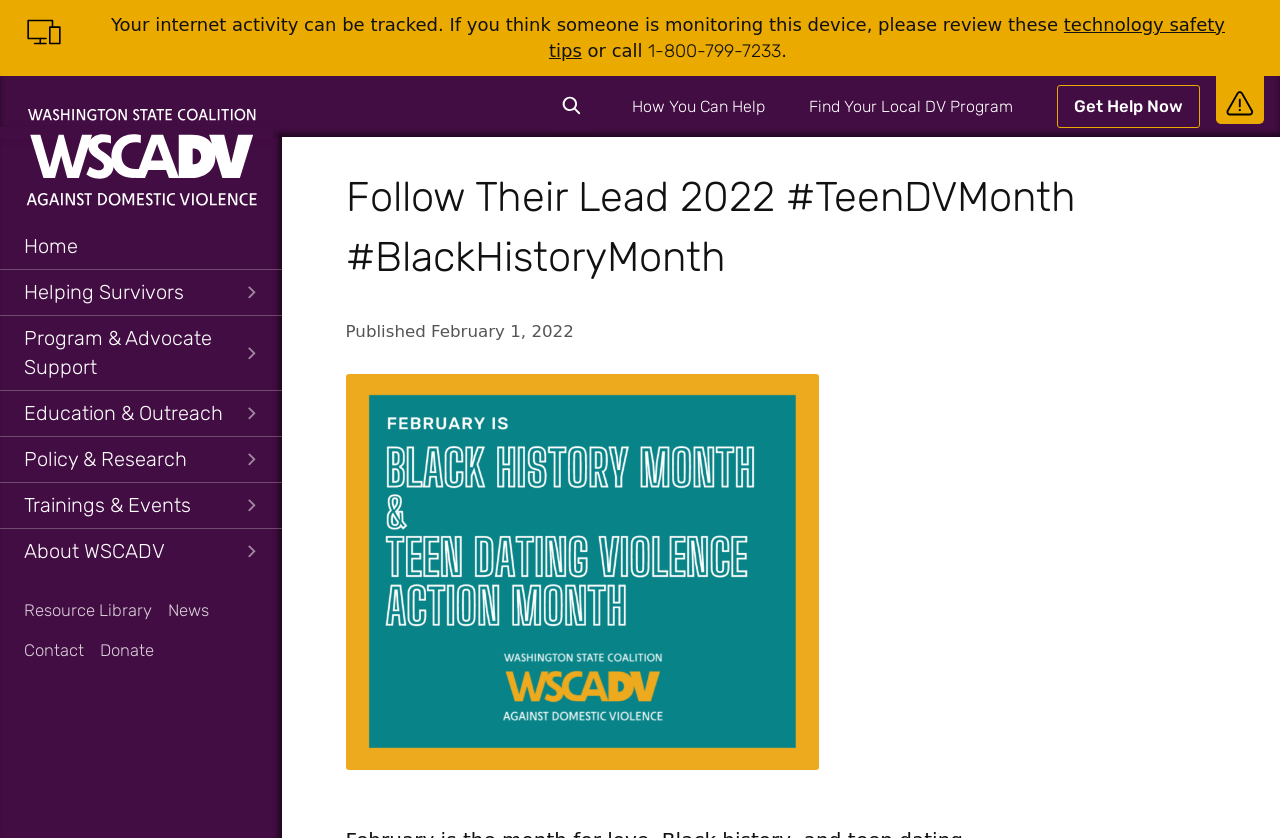What is the main topic of this webpage?
Based on the screenshot, respond with a single word or phrase.

Domestic Violence